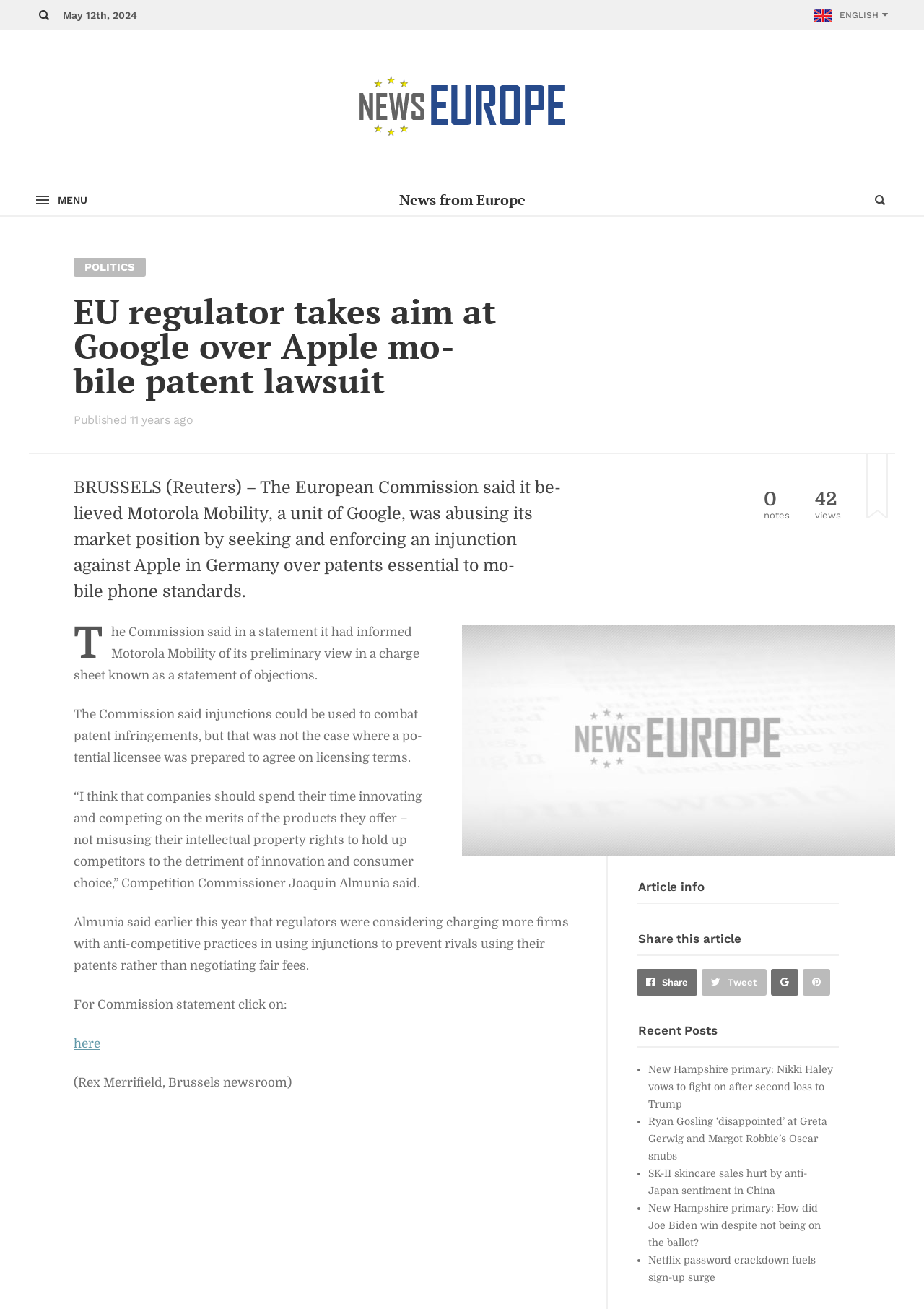Respond with a single word or phrase to the following question: How many views does this article have?

42